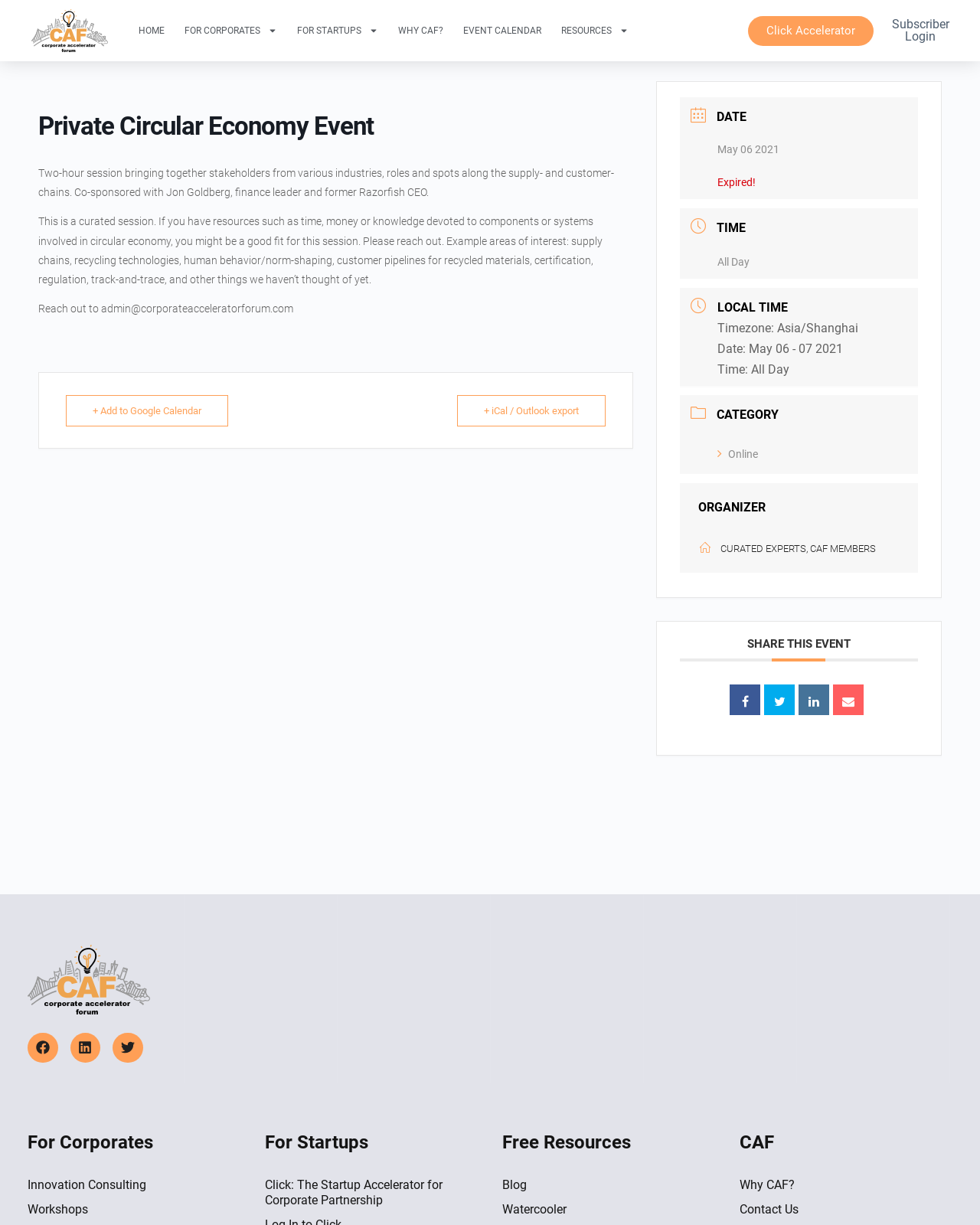Determine the bounding box for the HTML element described here: "+ iCal / Outlook export". The coordinates should be given as [left, top, right, bottom] with each number being a float between 0 and 1.

[0.466, 0.323, 0.618, 0.348]